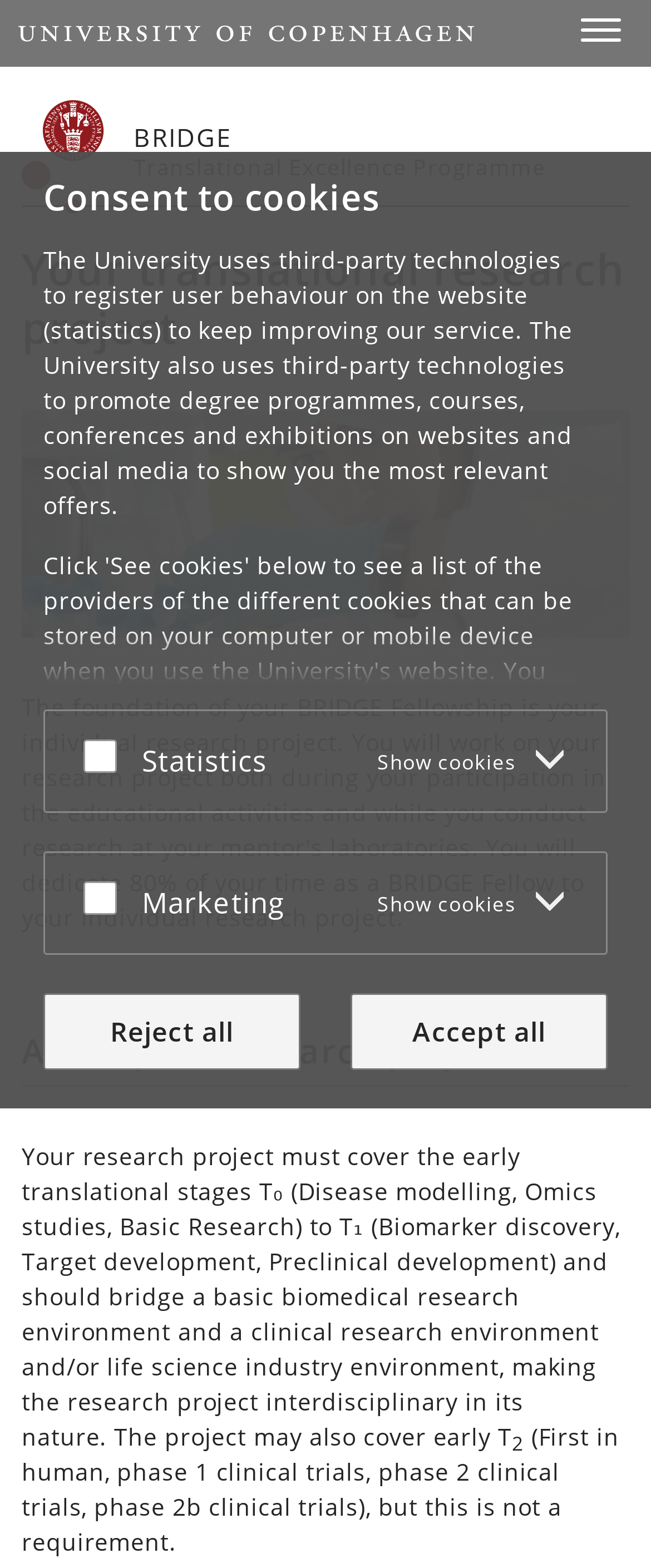What is the goal of the University's cookie usage?
Answer with a single word or phrase by referring to the visual content.

Improving service